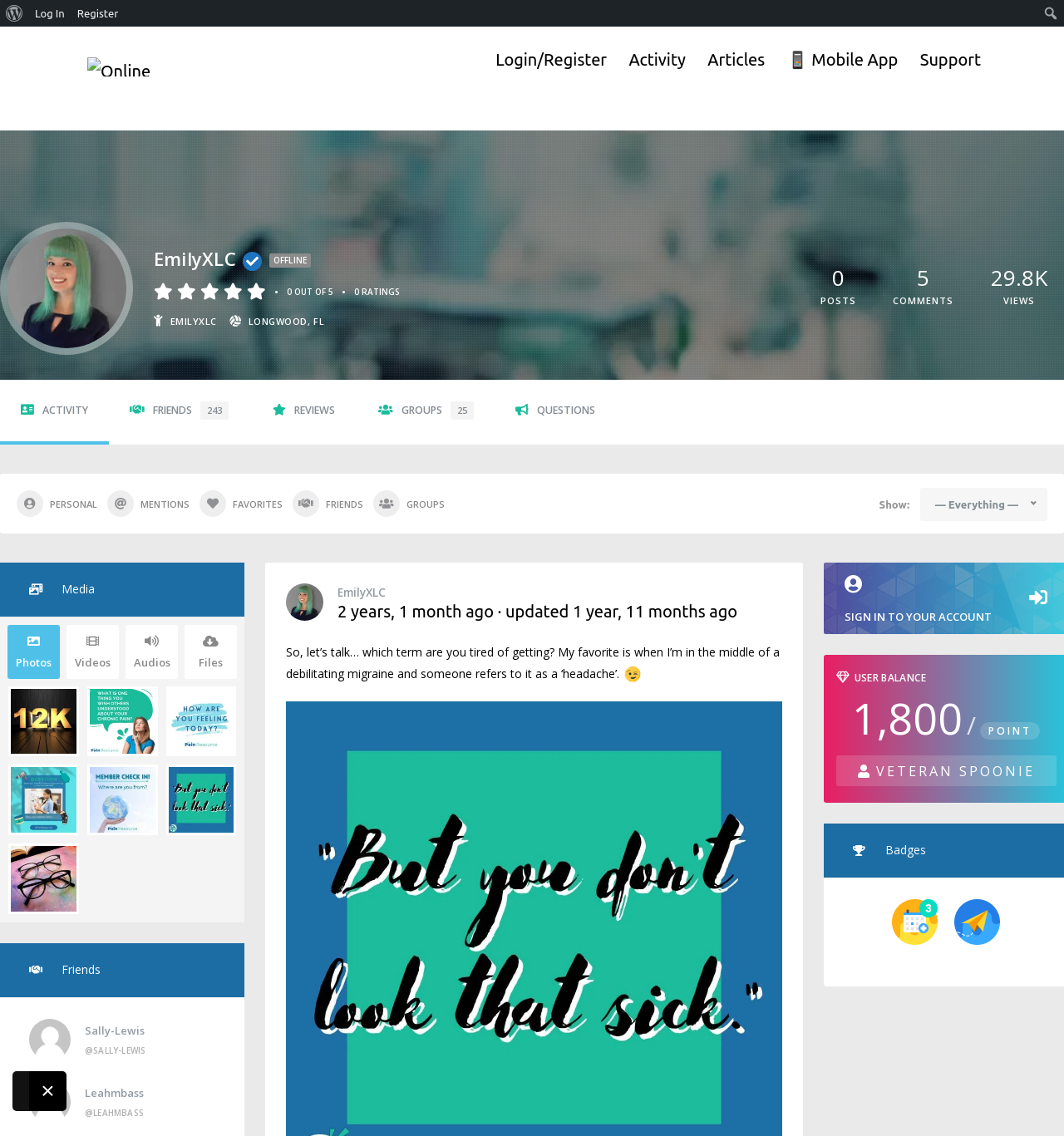Identify the bounding box coordinates of the region I need to click to complete this instruction: "Check 0 POSTS".

[0.771, 0.235, 0.804, 0.272]